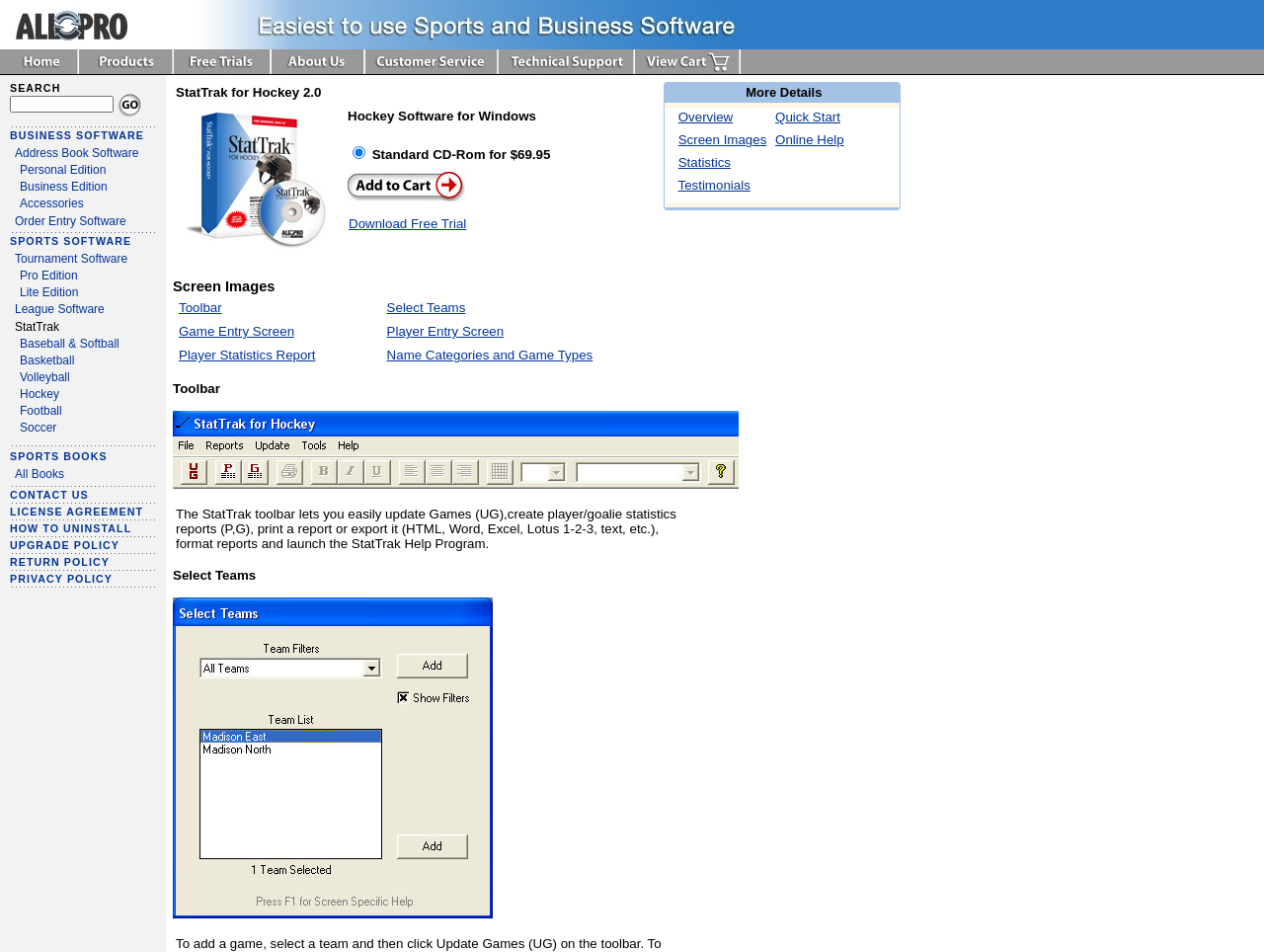Given the element description "Quick Start", identify the bounding box of the corresponding UI element.

[0.613, 0.115, 0.665, 0.131]